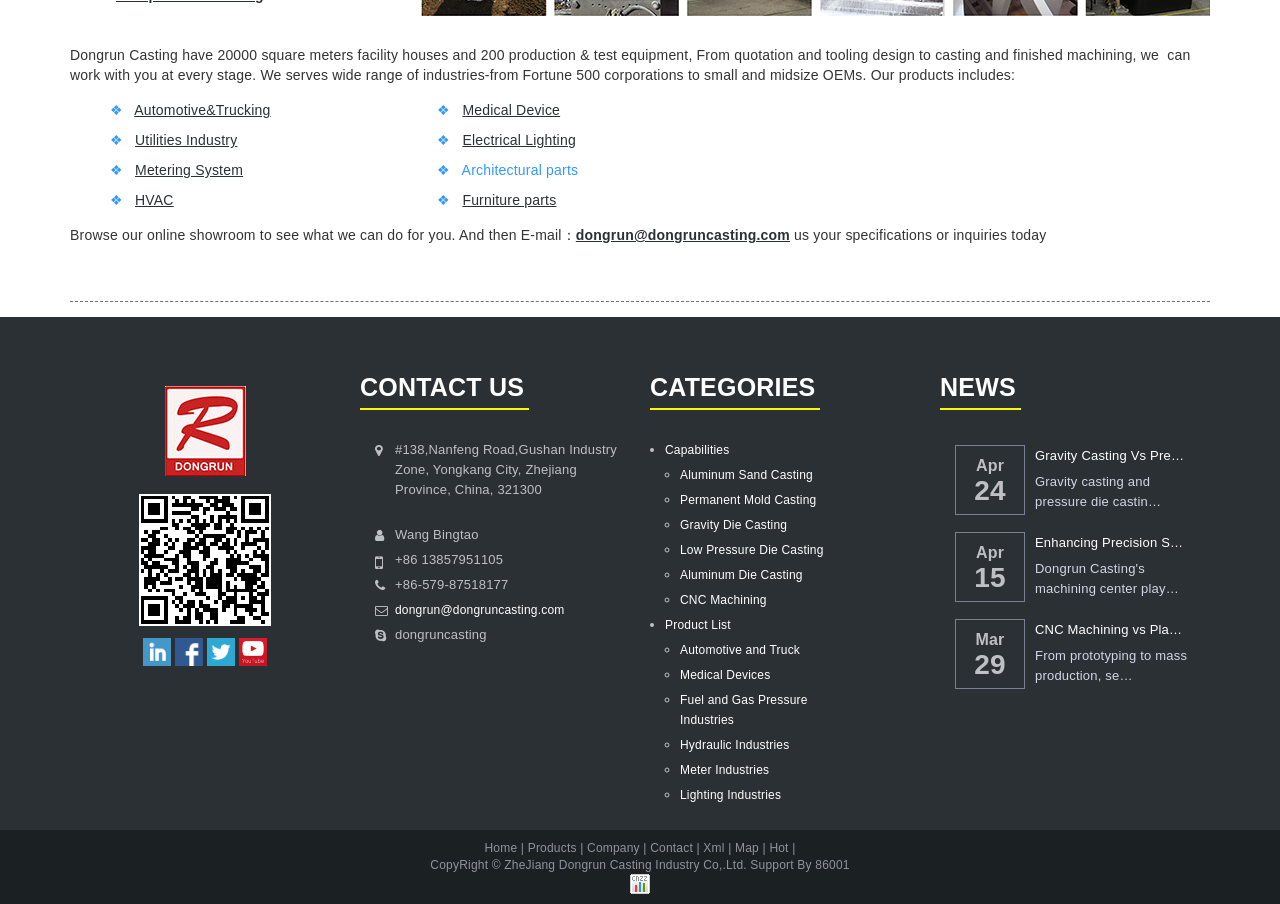Respond to the question below with a single word or phrase:
How many industries are listed on the webpage?

9